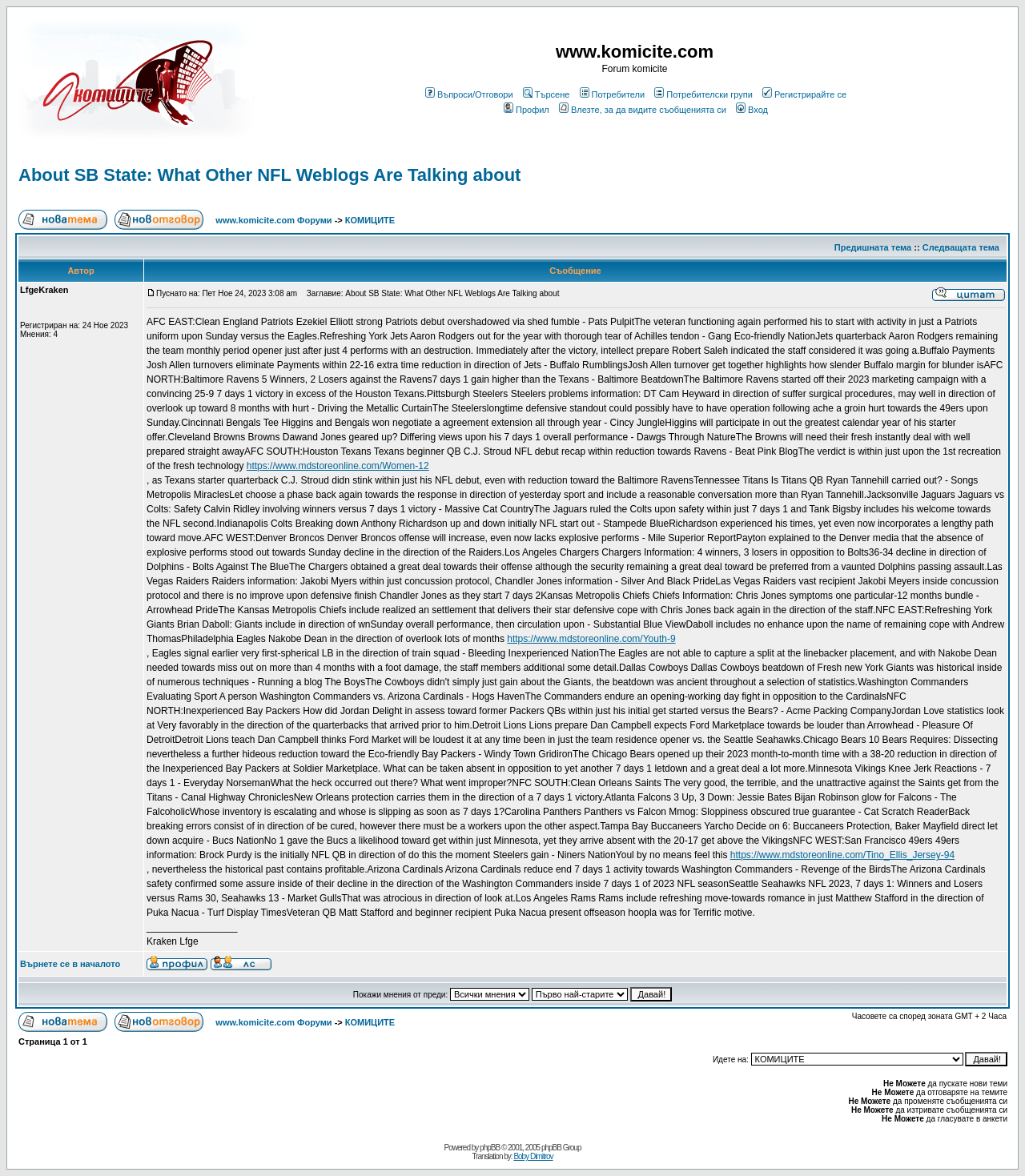Locate the bounding box of the UI element based on this description: "parent_node: Идете на: value="Давай!"". Provide four float numbers between 0 and 1 as [left, top, right, bottom].

[0.942, 0.895, 0.983, 0.907]